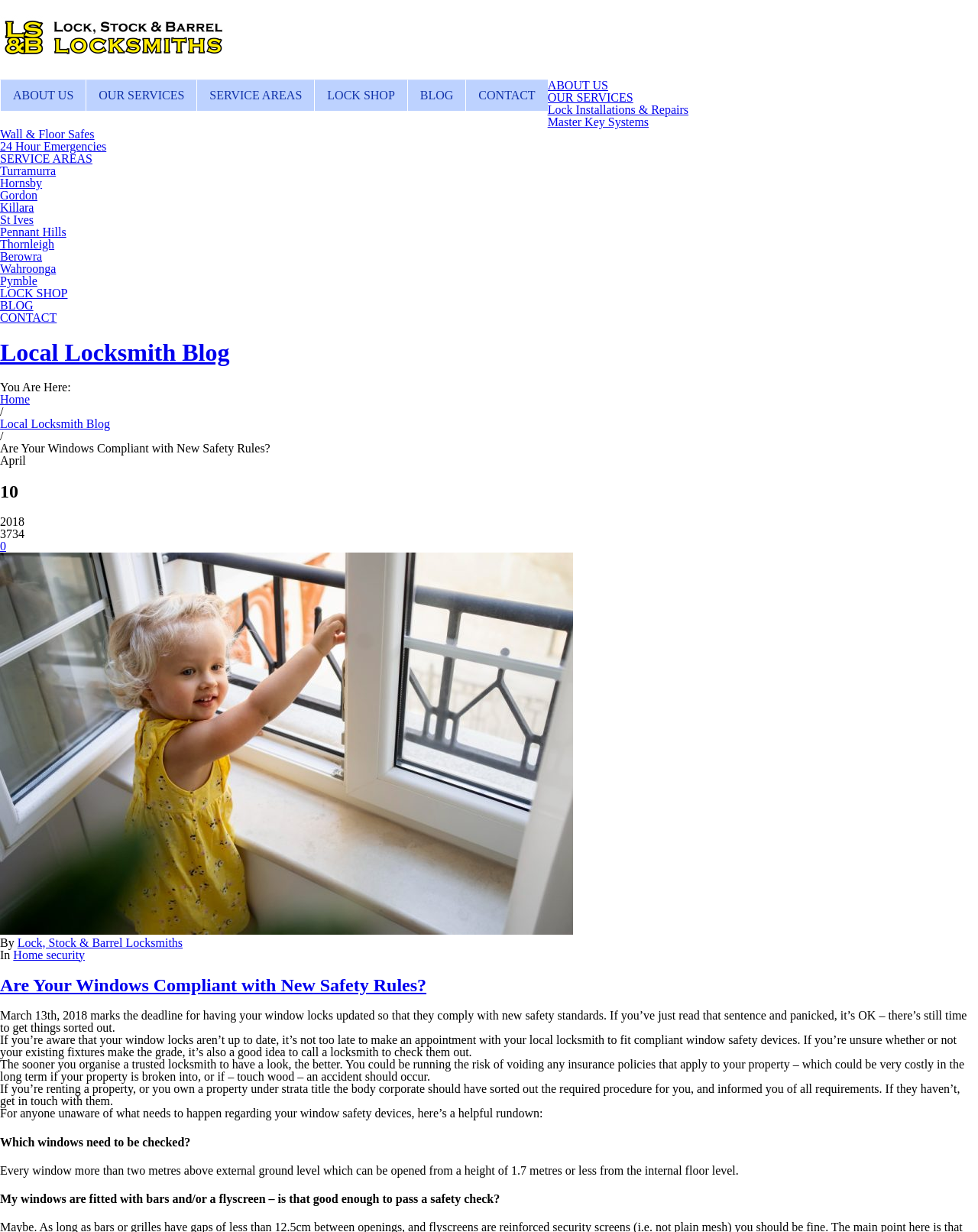Please provide the bounding box coordinates for the element that needs to be clicked to perform the following instruction: "View the 'SERVICE AREAS' page". The coordinates should be given as four float numbers between 0 and 1, i.e., [left, top, right, bottom].

[0.0, 0.123, 0.095, 0.134]